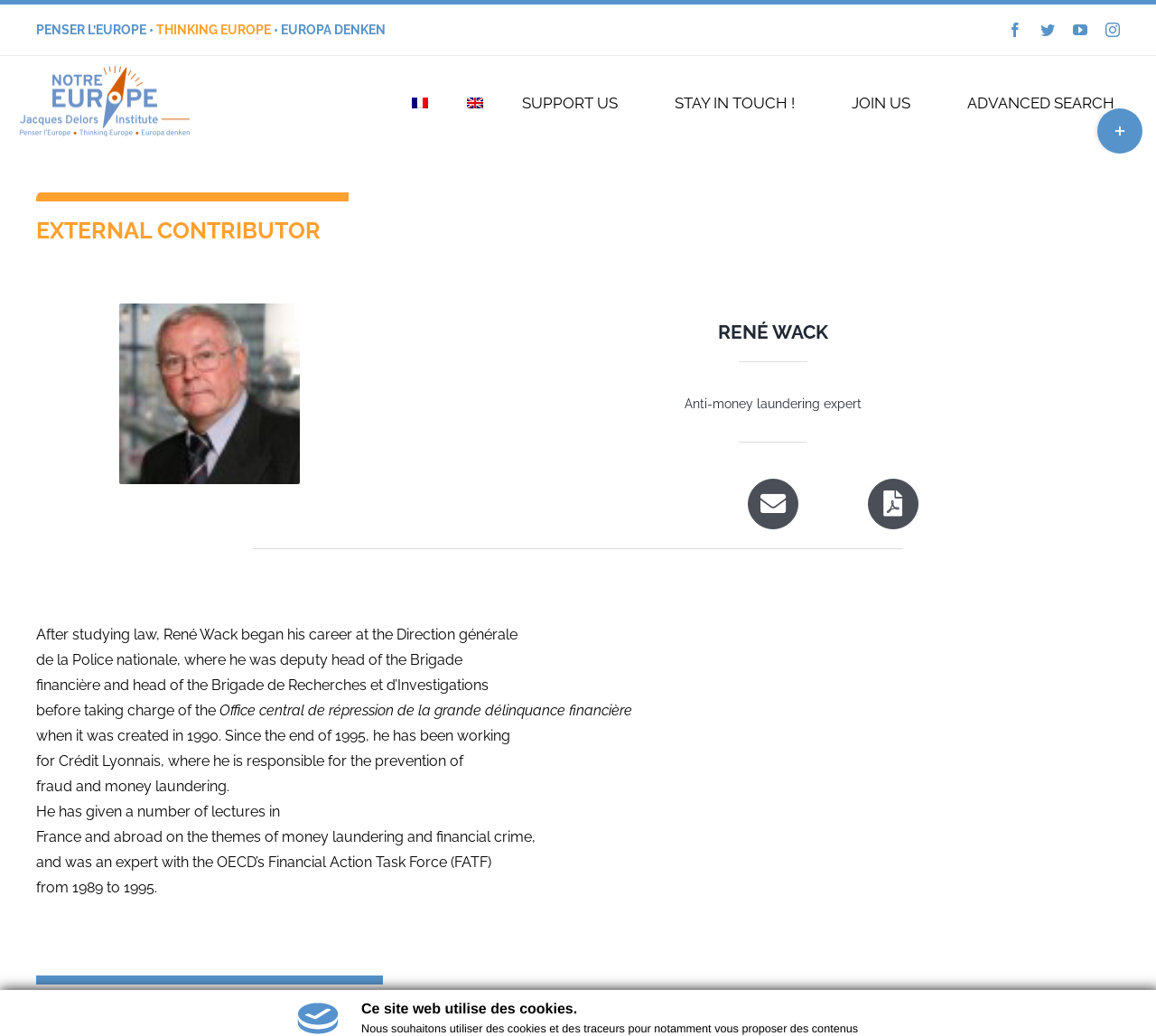Using the information in the image, give a detailed answer to the following question: What is René Wack's area of expertise?

I found the answer by reading the text 'Anti-money laundering expert' which is associated with René Wack's name.